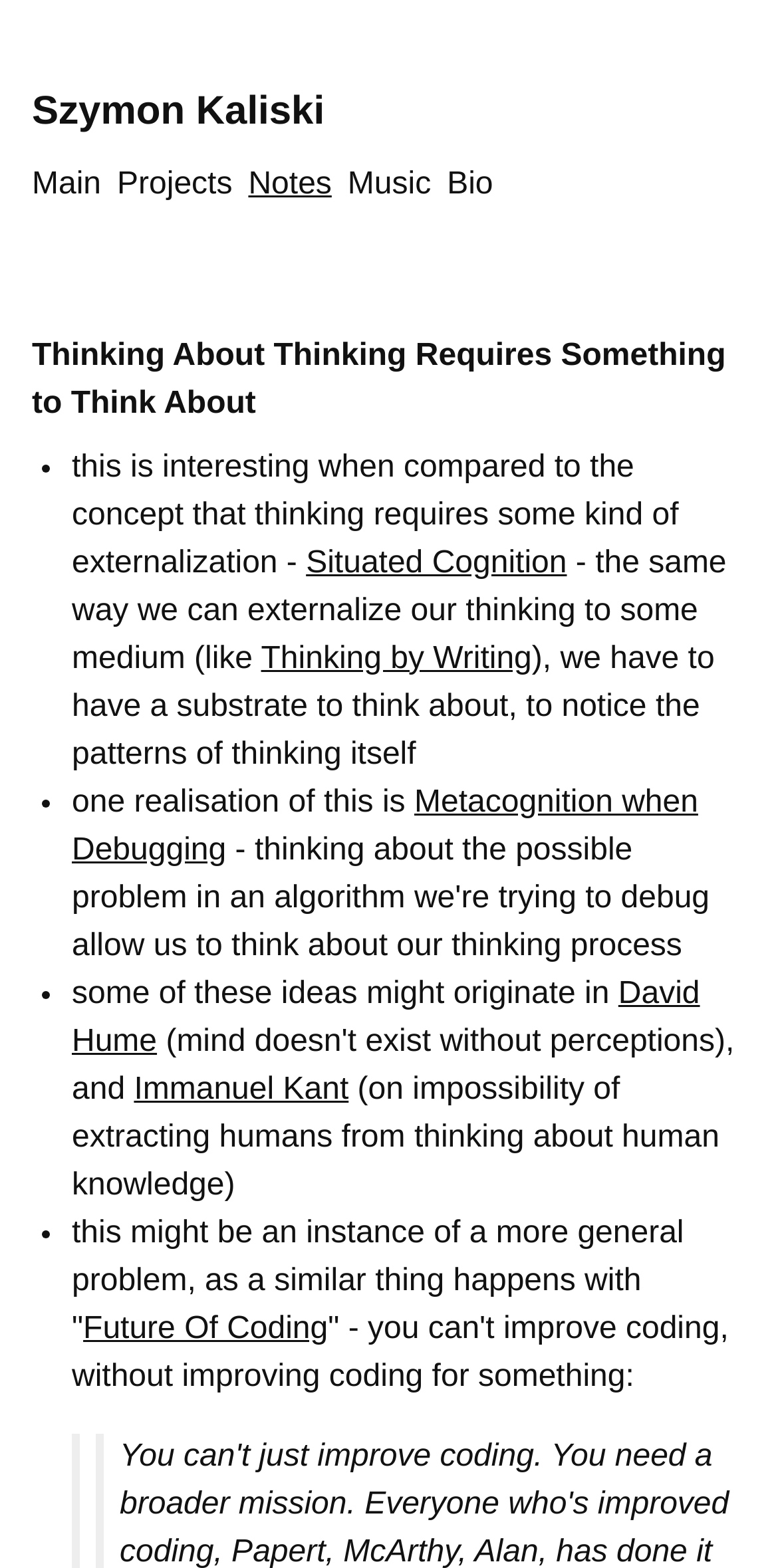Locate the bounding box coordinates for the element described below: "David Hume". The coordinates must be four float values between 0 and 1, formatted as [left, top, right, bottom].

[0.092, 0.623, 0.9, 0.675]